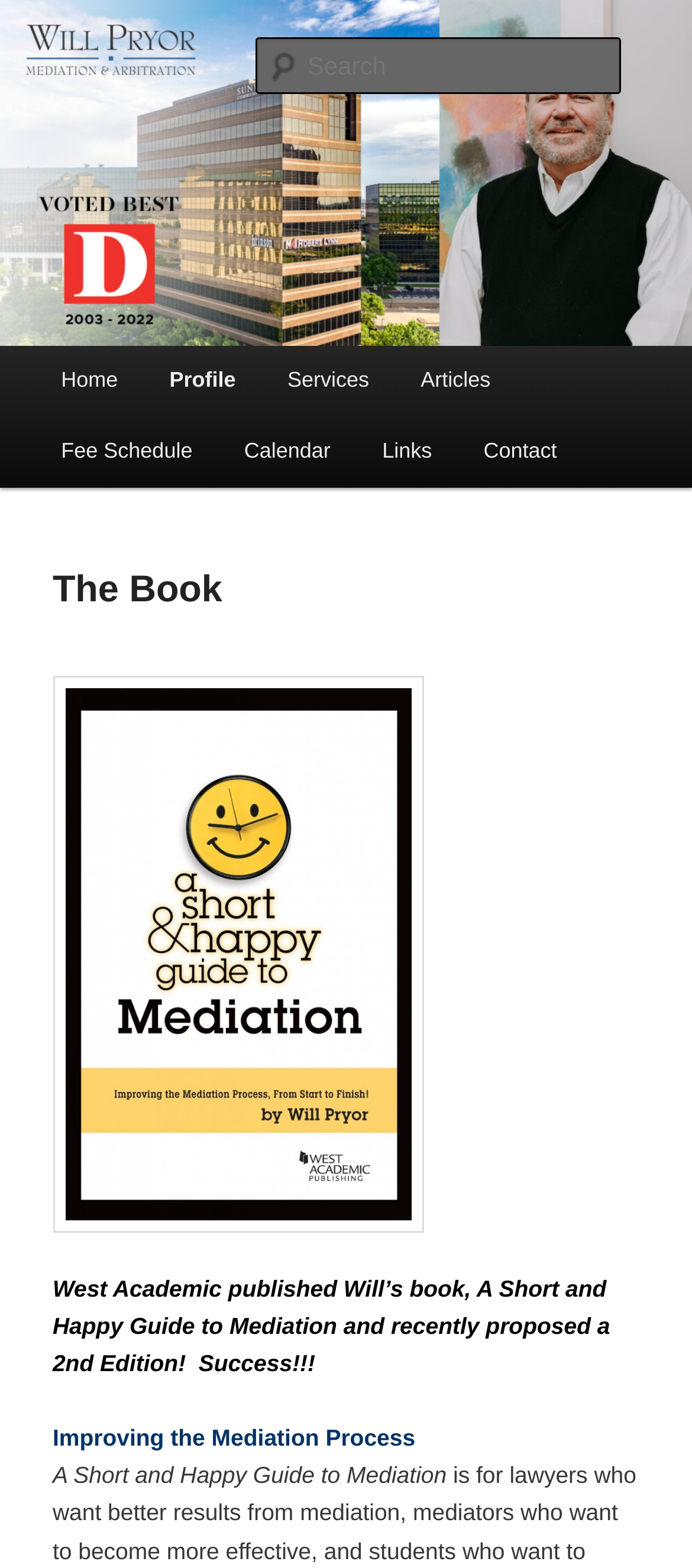Identify the bounding box coordinates of the area you need to click to perform the following instruction: "Search for something".

[0.37, 0.024, 0.897, 0.06]